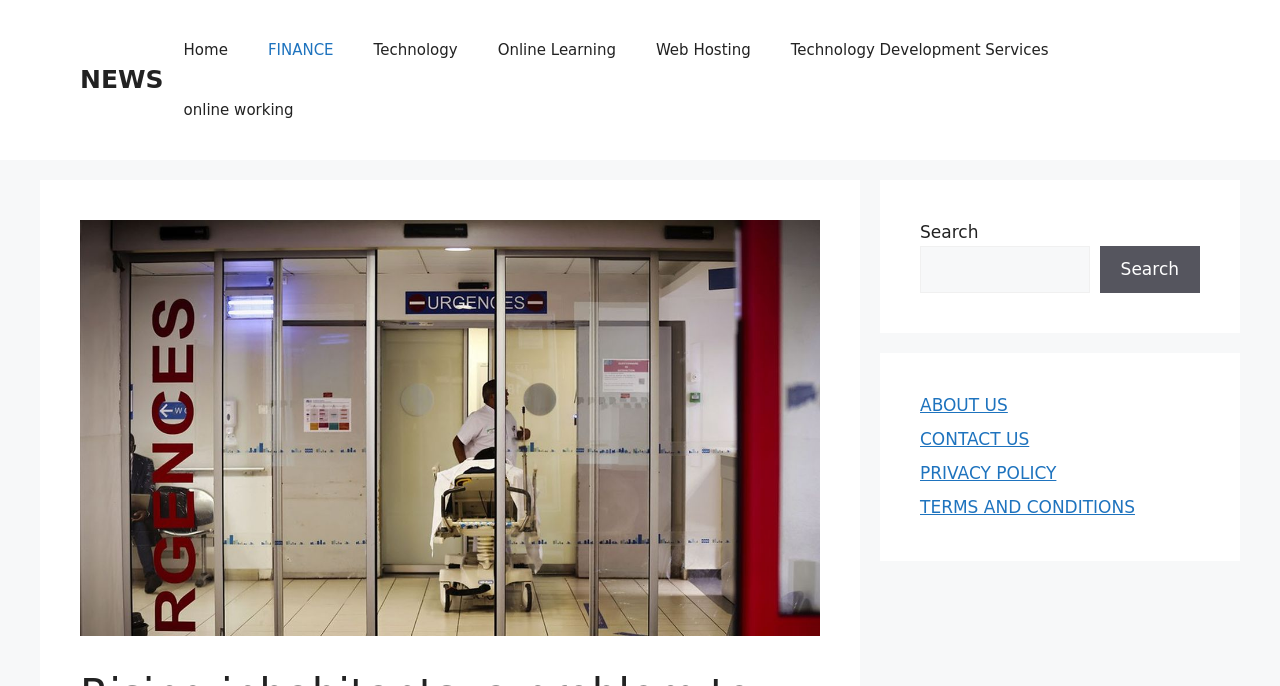Identify the first-level heading on the webpage and generate its text content.

Rising inhabitants, a problem to financing social safety